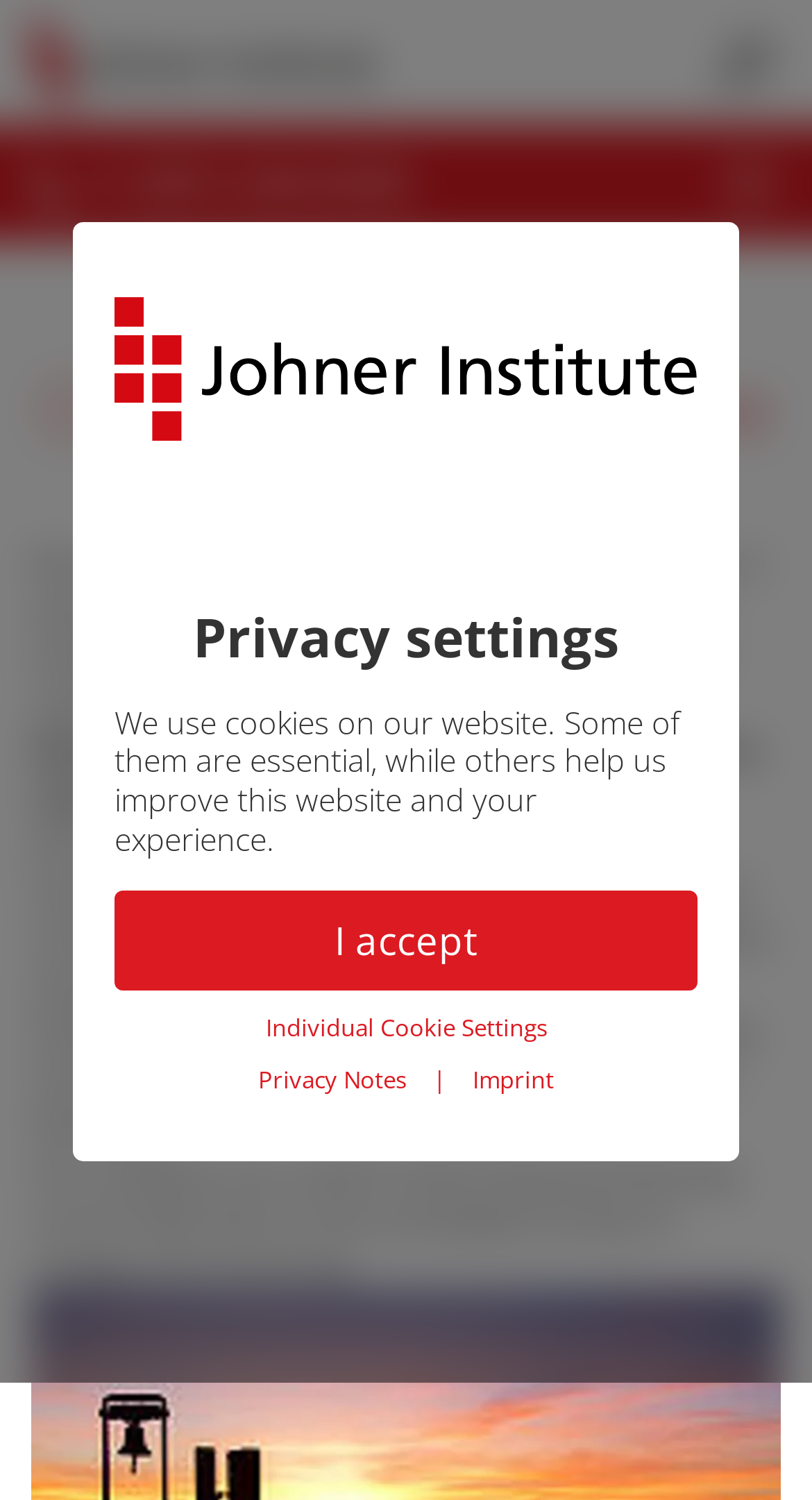What is the name of the lake mentioned on the webpage?
Please ensure your answer is as detailed and informative as possible.

The webpage mentions 'Lake Constance' in the text 'Many people spend their holidays here on the Lake Constance.'